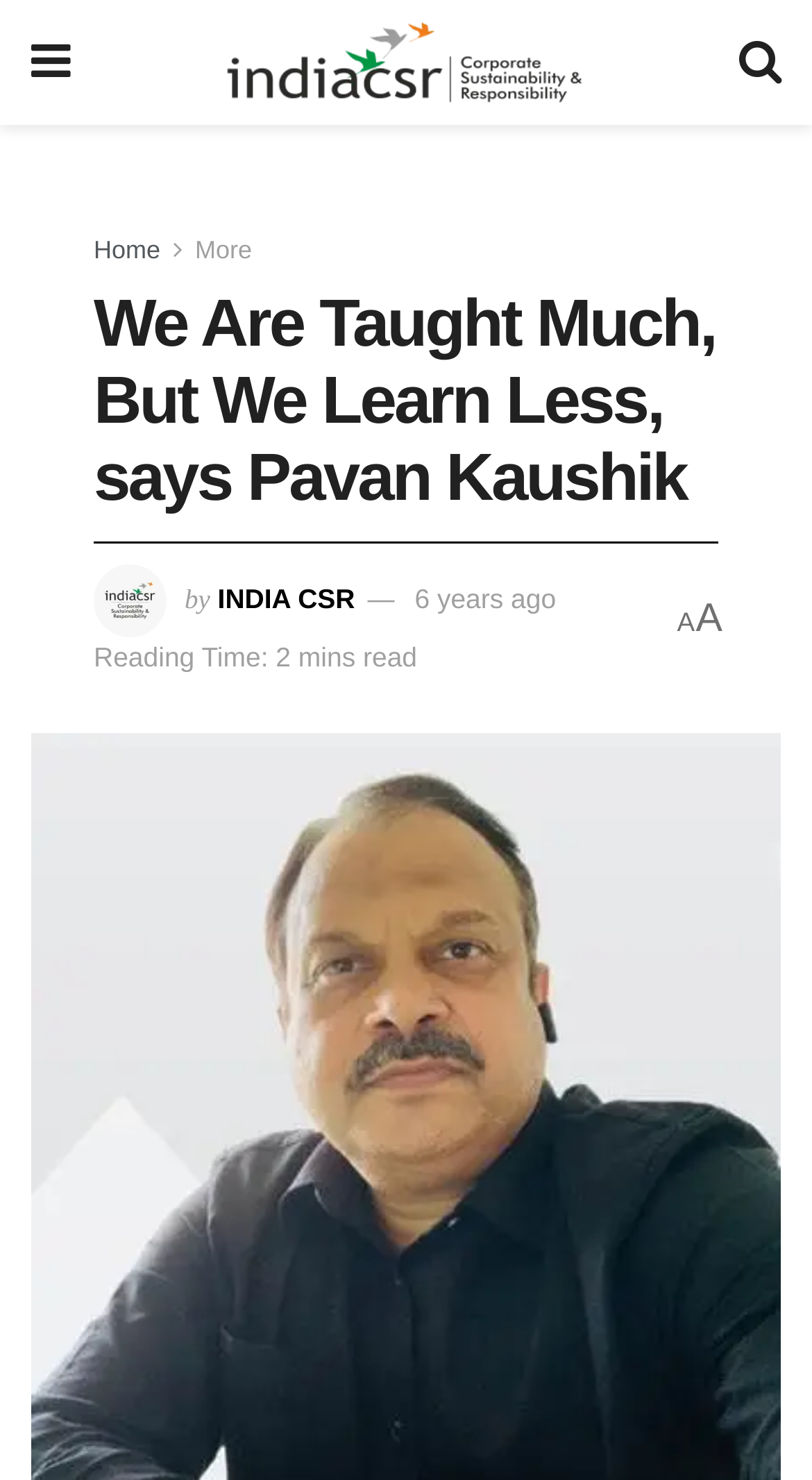Locate the bounding box coordinates for the element described below: "alt="India CSR"". The coordinates must be four float values between 0 and 1, formatted as [left, top, right, bottom].

[0.28, 0.014, 0.717, 0.07]